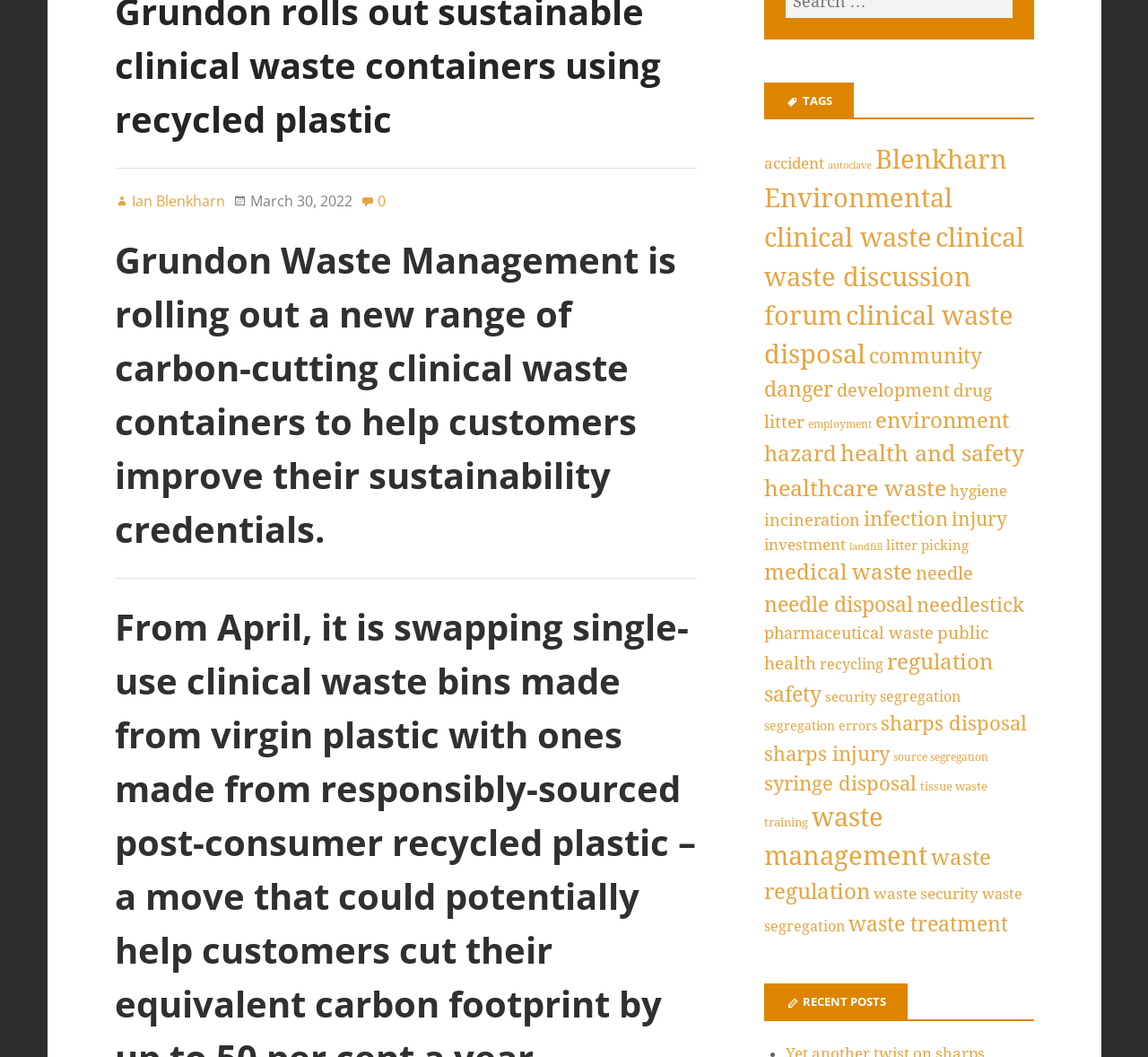Given the webpage screenshot and the description, determine the bounding box coordinates (top-left x, top-left y, bottom-right x, bottom-right y) that define the location of the UI element matching this description: community

[0.757, 0.326, 0.856, 0.349]